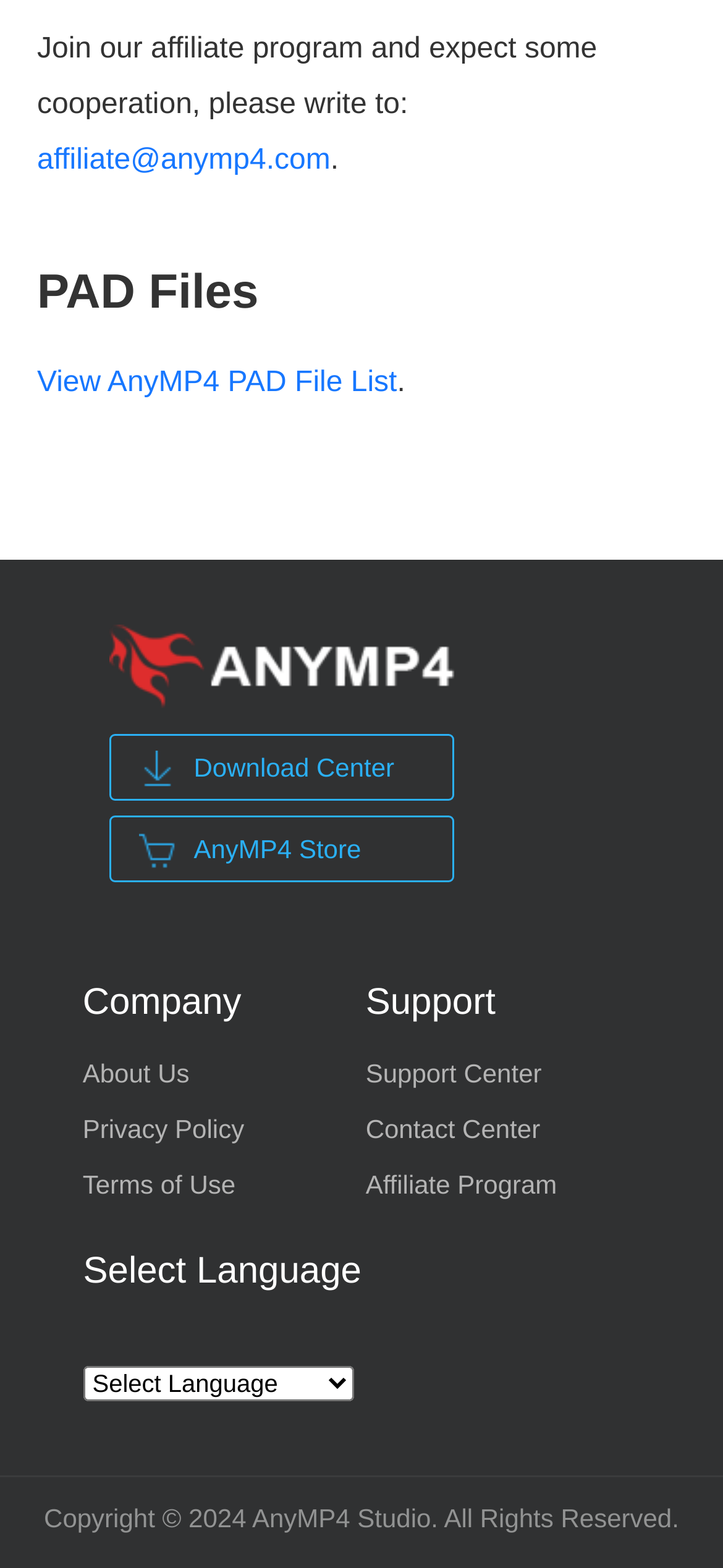Indicate the bounding box coordinates of the clickable region to achieve the following instruction: "Learn about the company."

[0.114, 0.676, 0.262, 0.693]